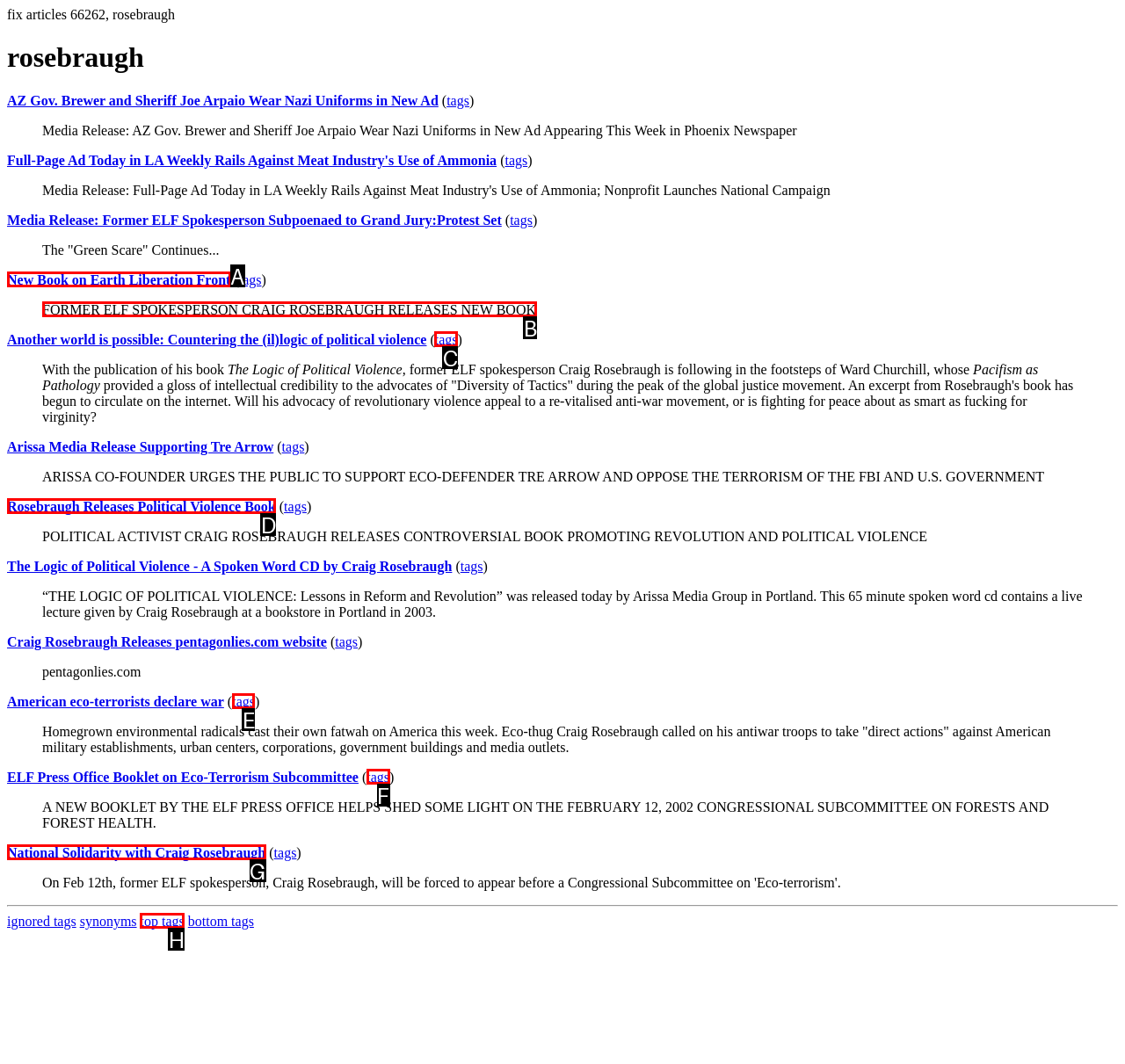From the available options, which lettered element should I click to complete this task: View the post 'FORMER ELF SPOKESPERSON CRAIG ROSEBRAUGH RELEASES NEW BOOK'?

B